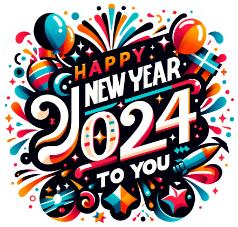Please provide a comprehensive response to the question based on the details in the image: What does the illustration embody?

The caption states that the illustration embodies the spirit of new beginnings, which is fitting for a New Year's celebration, as it marks a fresh start and a new beginning.